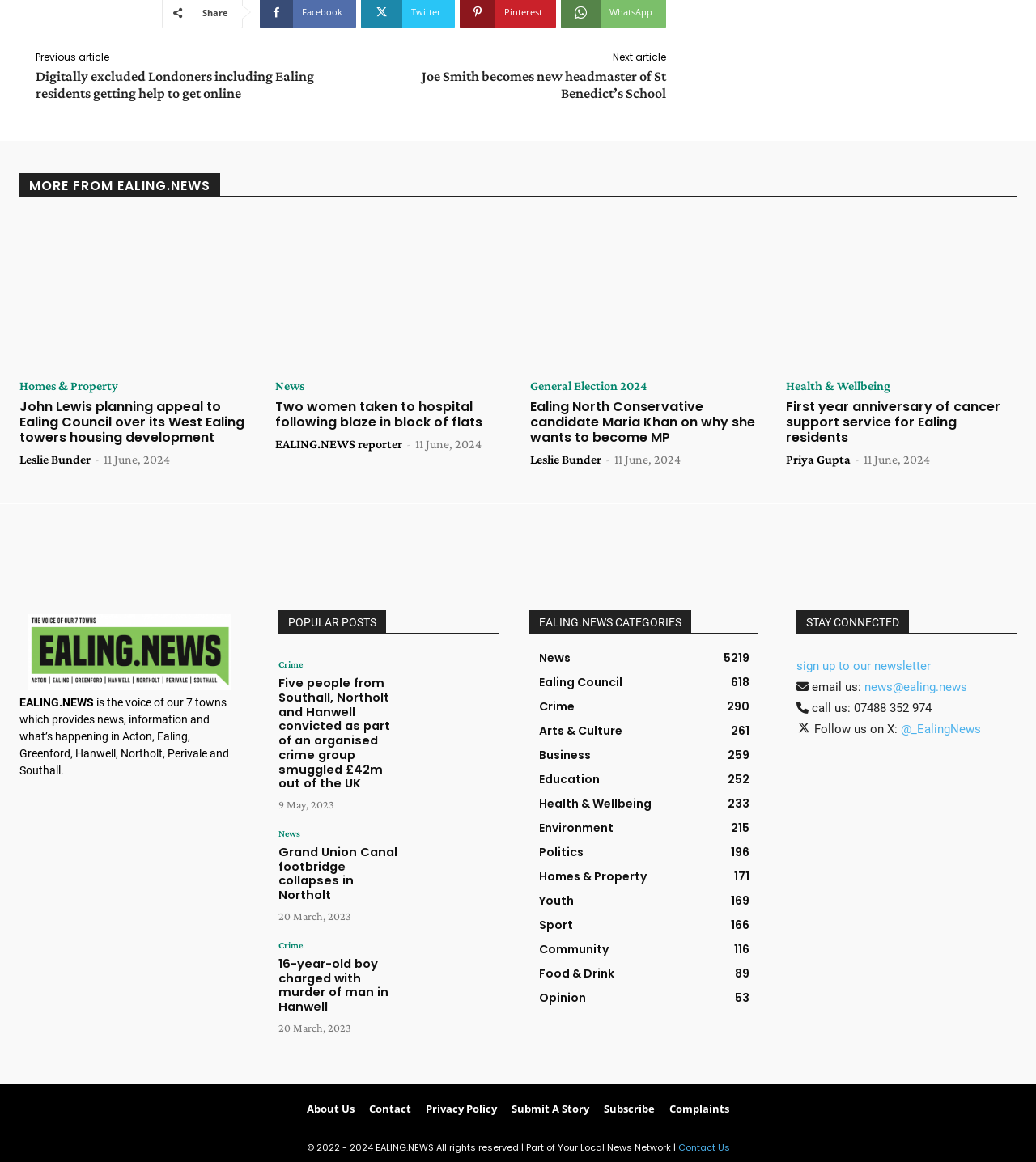Please identify the bounding box coordinates of the region to click in order to complete the task: "go to the 'MORE FROM EALING.NEWS' section". The coordinates must be four float numbers between 0 and 1, specified as [left, top, right, bottom].

[0.019, 0.149, 0.981, 0.17]